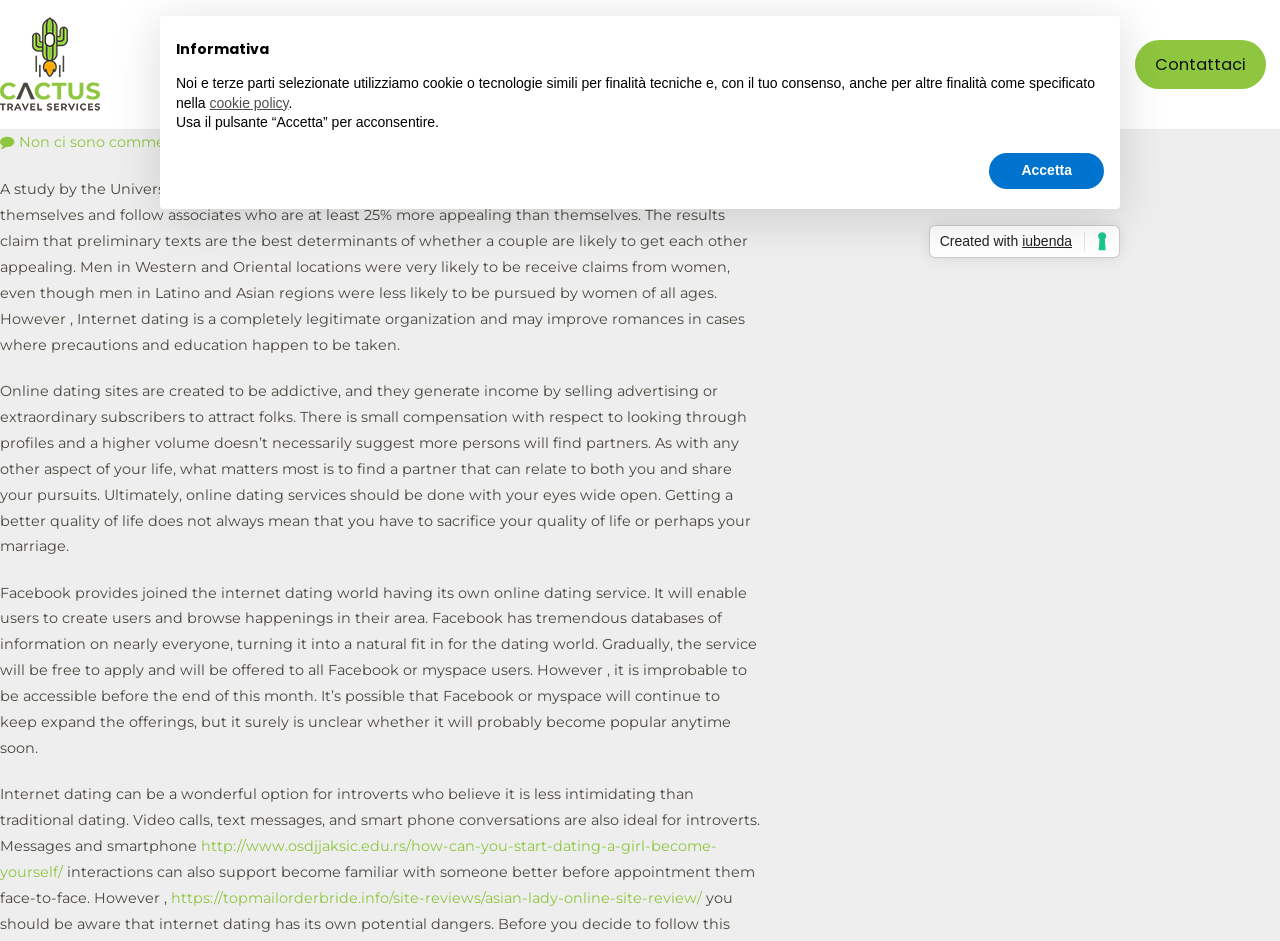Can you specify the bounding box coordinates of the area that needs to be clicked to fulfill the following instruction: "Click the 'I nostri brand' link"?

[0.578, 0.053, 0.662, 0.084]